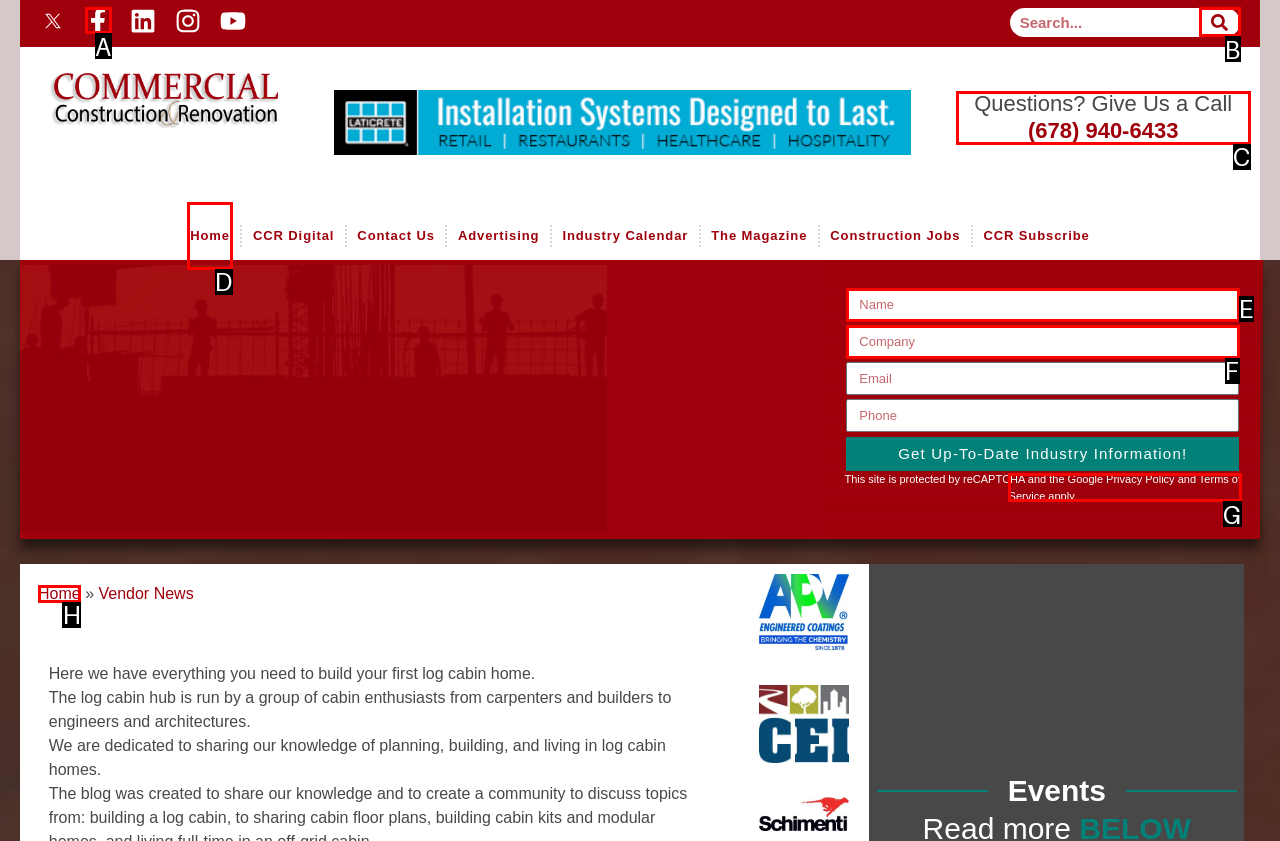Based on the description name="form_fields[name]" placeholder="Name", identify the most suitable HTML element from the options. Provide your answer as the corresponding letter.

E